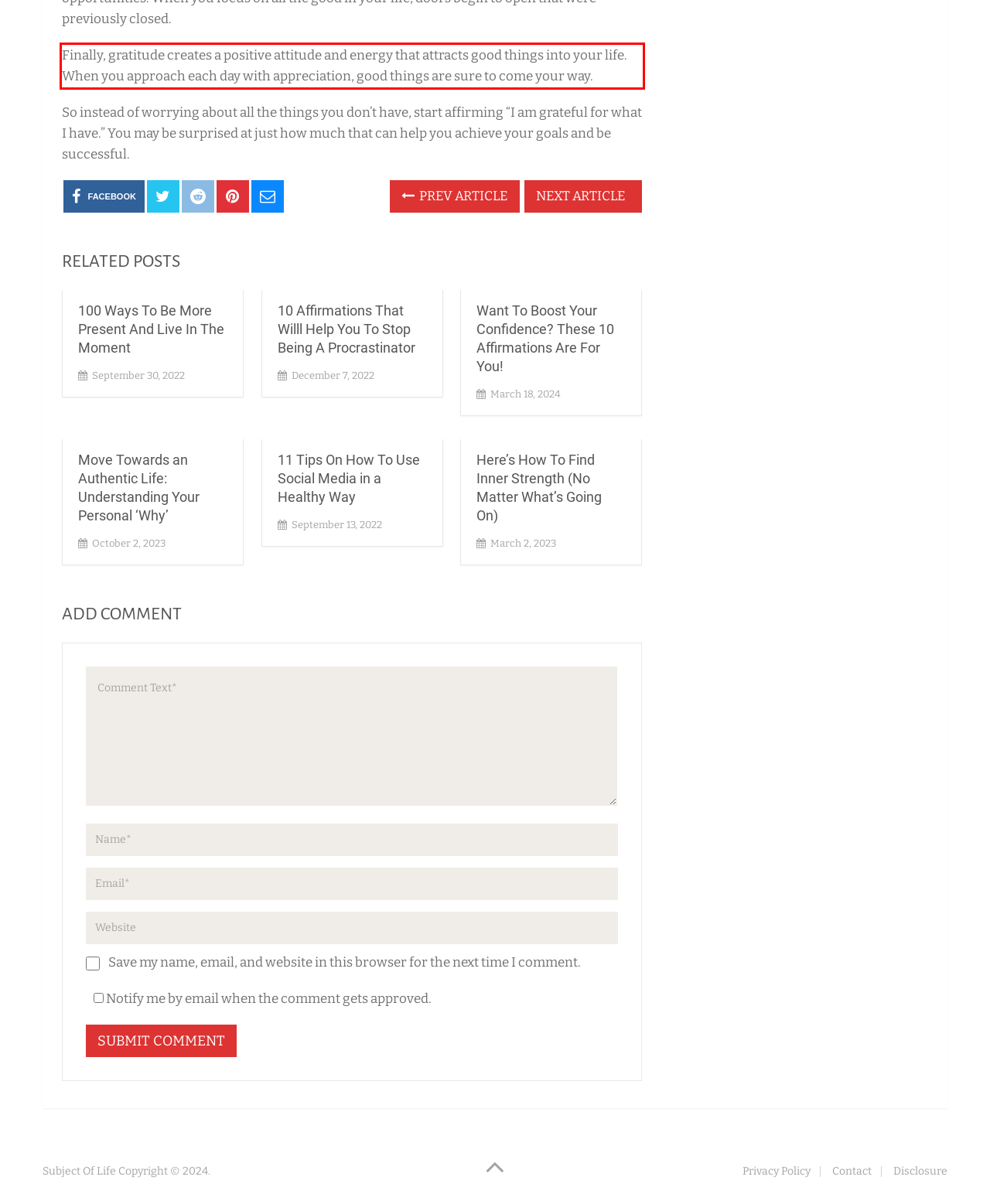Look at the provided screenshot of the webpage and perform OCR on the text within the red bounding box.

Finally, gratitude creates a positive attitude and energy that attracts good things into your life. When you approach each day with appreciation, good things are sure to come your way.